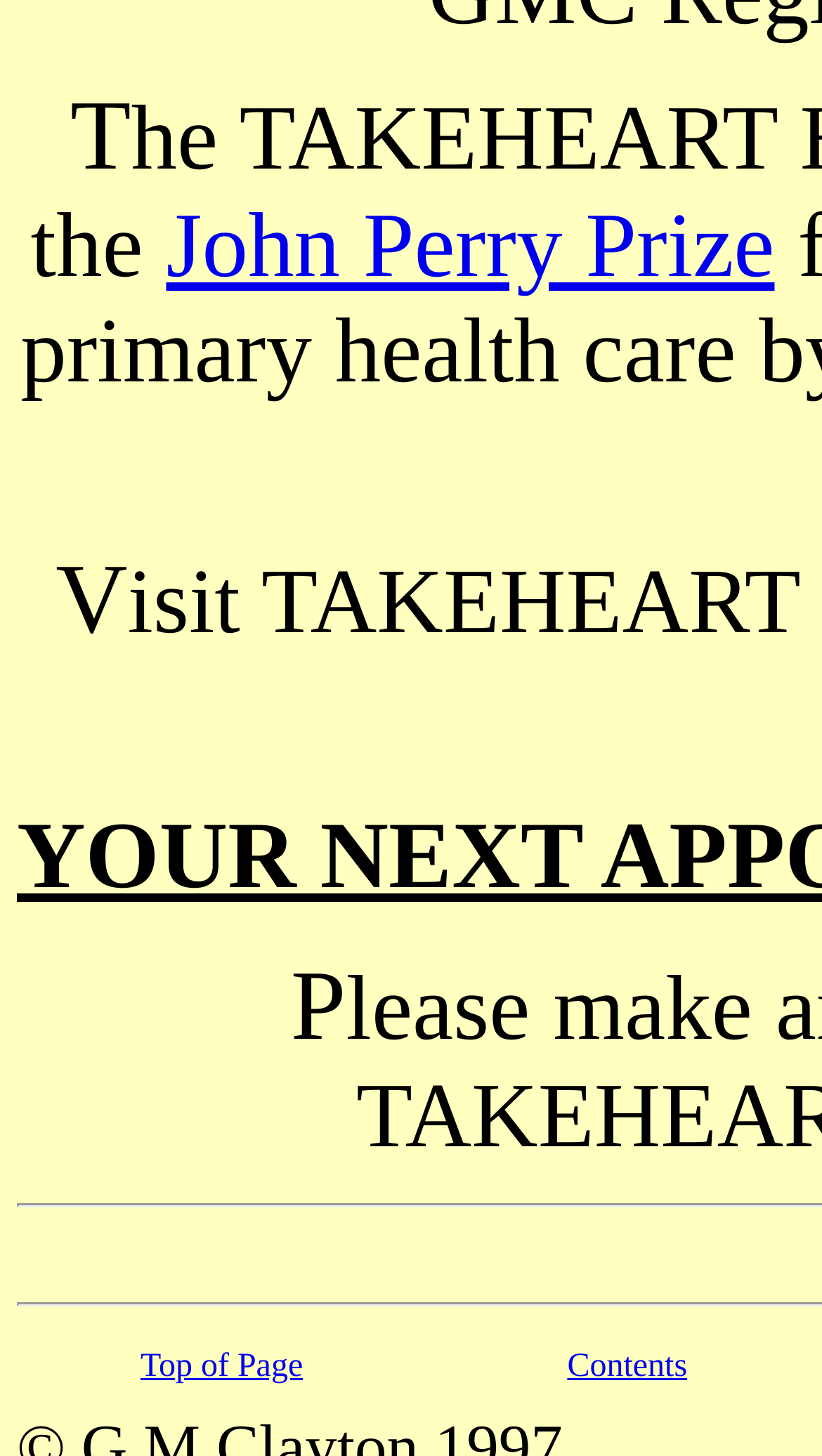Using the description: "Main Menu", determine the UI element's bounding box coordinates. Ensure the coordinates are in the format of four float numbers between 0 and 1, i.e., [left, top, right, bottom].

None